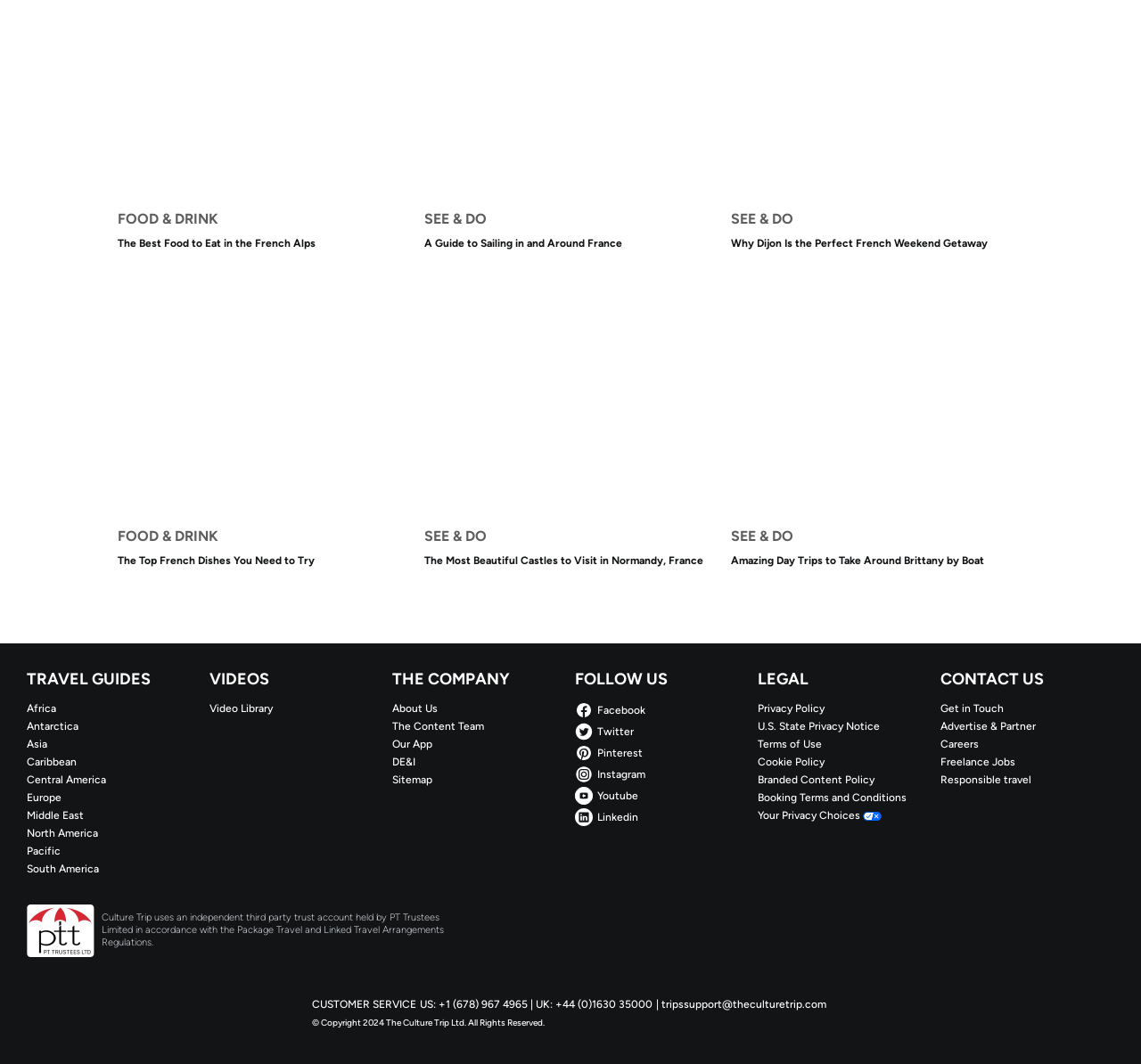Determine the bounding box coordinates of the clickable region to execute the instruction: "Click on 'FOOD & DRINK The Top French Dishes You Need to Try'". The coordinates should be four float numbers between 0 and 1, denoted as [left, top, right, bottom].

[0.103, 0.278, 0.359, 0.562]